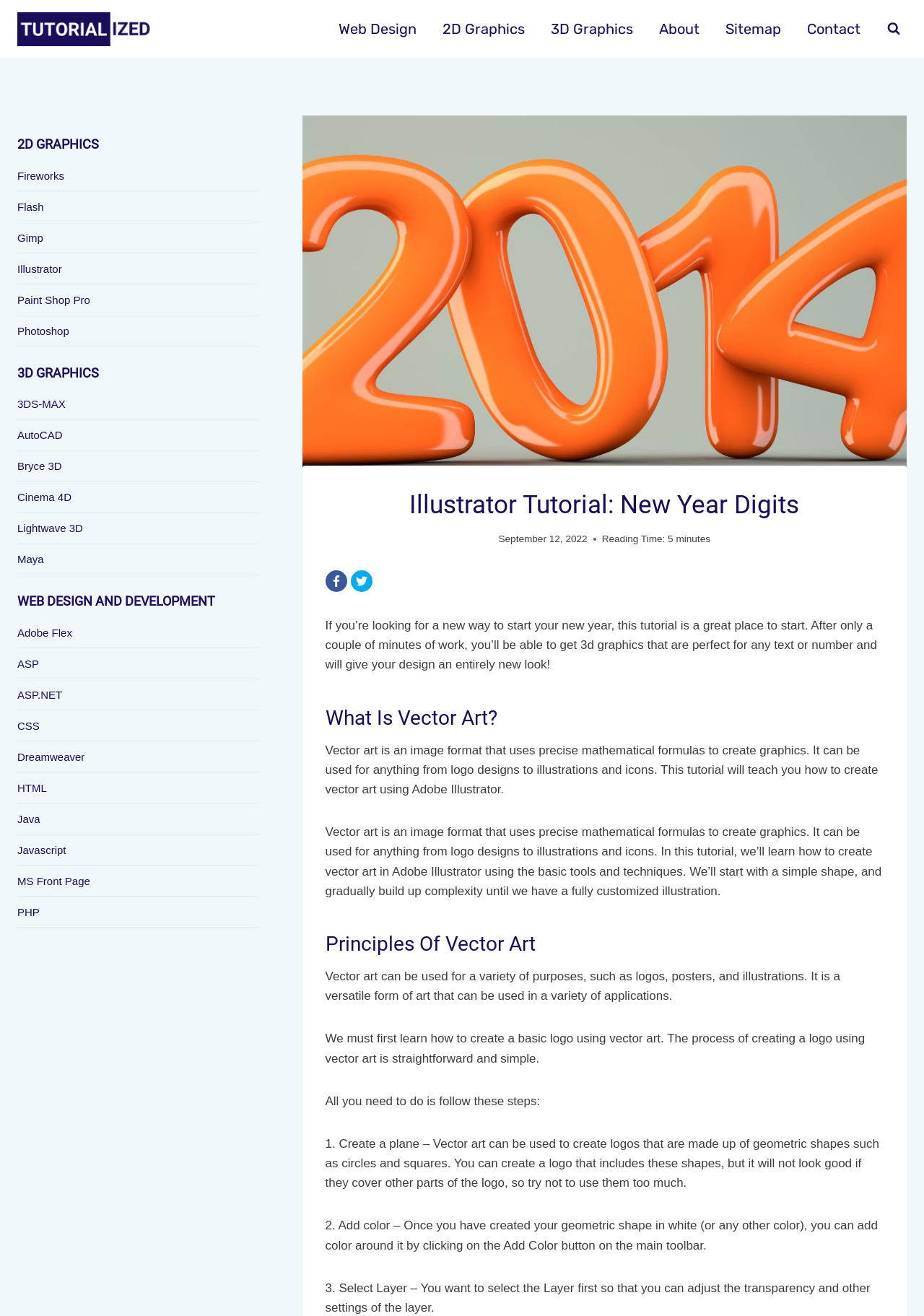Please determine the bounding box coordinates, formatted as (top-left x, top-left y, bottom-right x, bottom-right y), with all values as floating point numbers between 0 and 1. Identify the bounding box of the region described as: ASP

[0.019, 0.493, 0.28, 0.516]